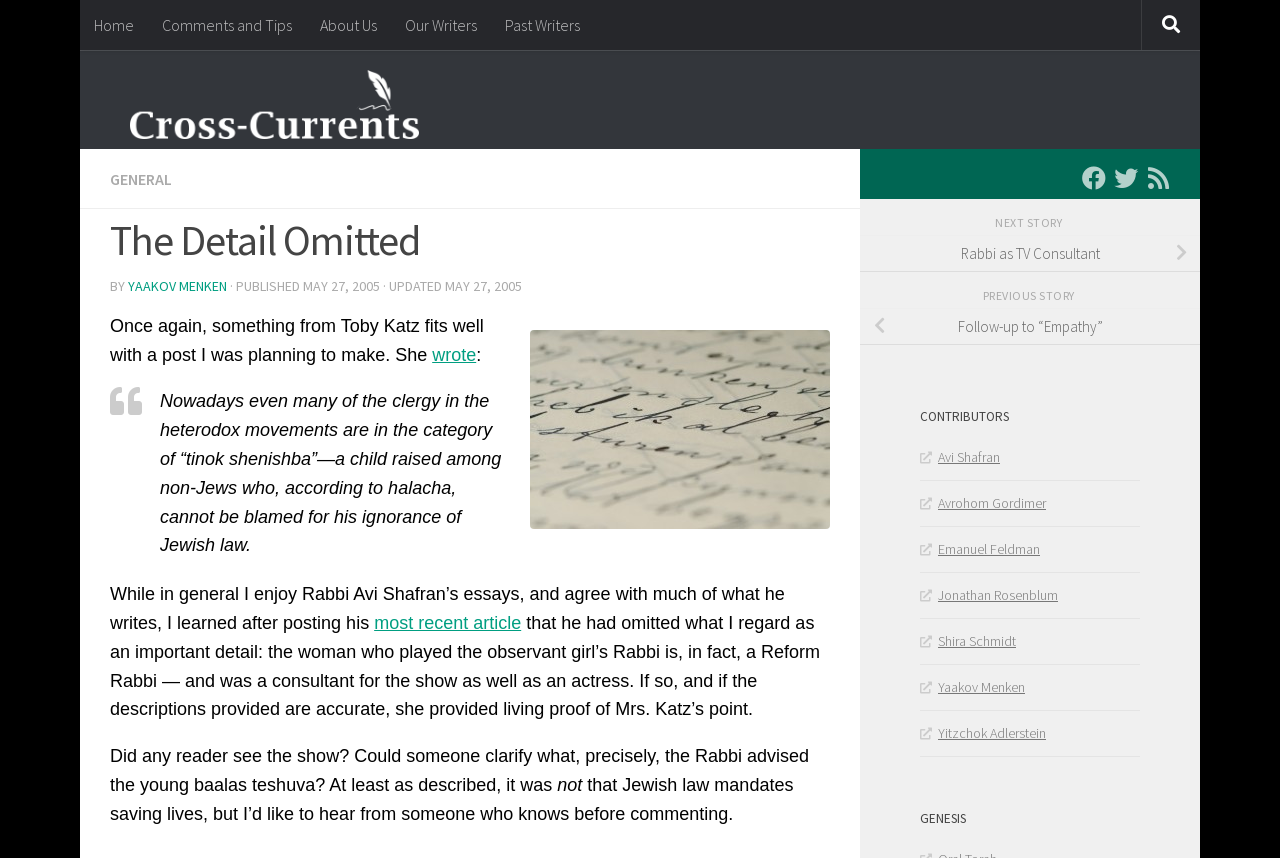Pinpoint the bounding box coordinates of the element that must be clicked to accomplish the following instruction: "Go to the 'Comments and Tips' page". The coordinates should be in the format of four float numbers between 0 and 1, i.e., [left, top, right, bottom].

[0.116, 0.0, 0.239, 0.058]